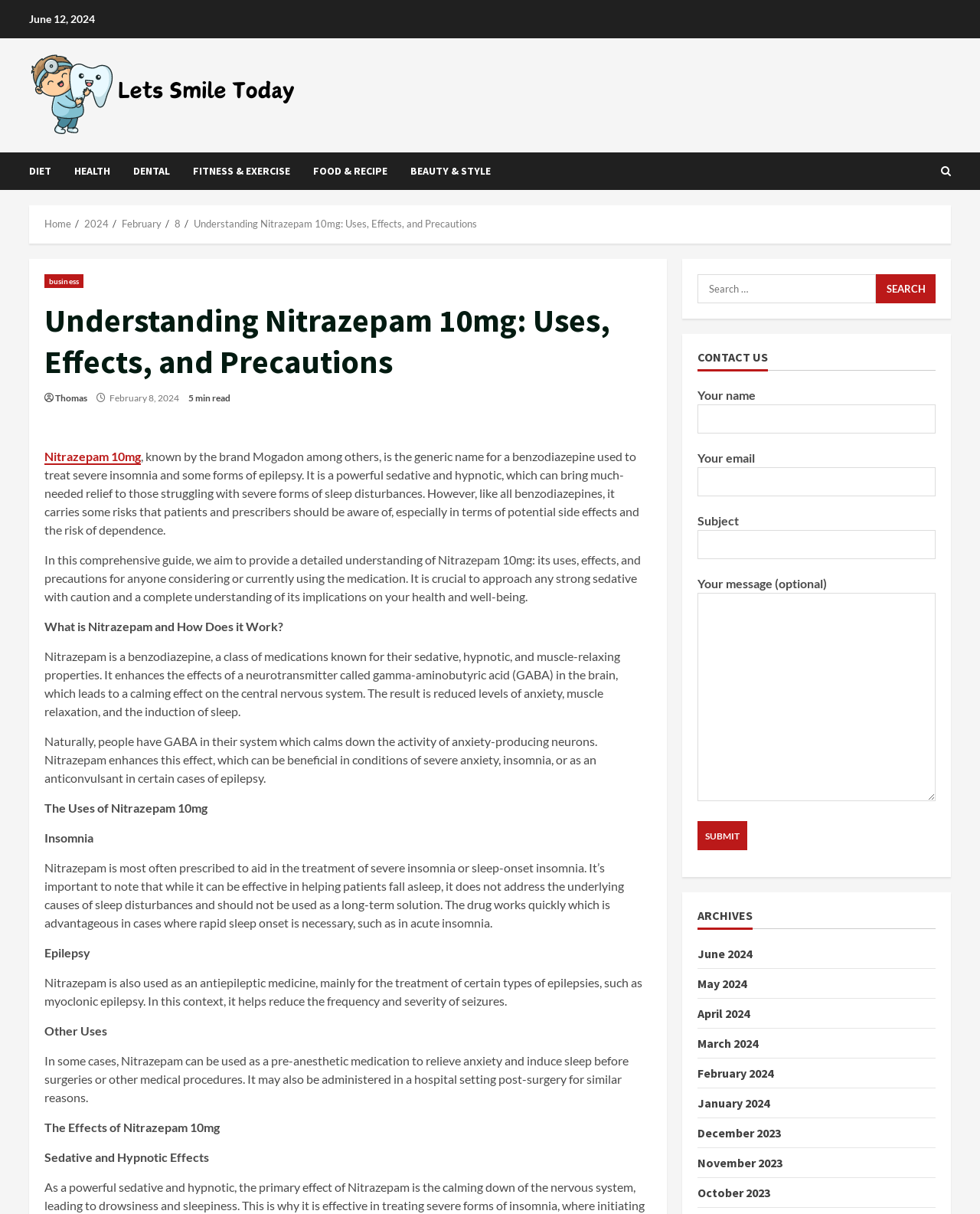Please locate and retrieve the main header text of the webpage.

Understanding Nitrazepam 10mg: Uses, Effects, and Precautions